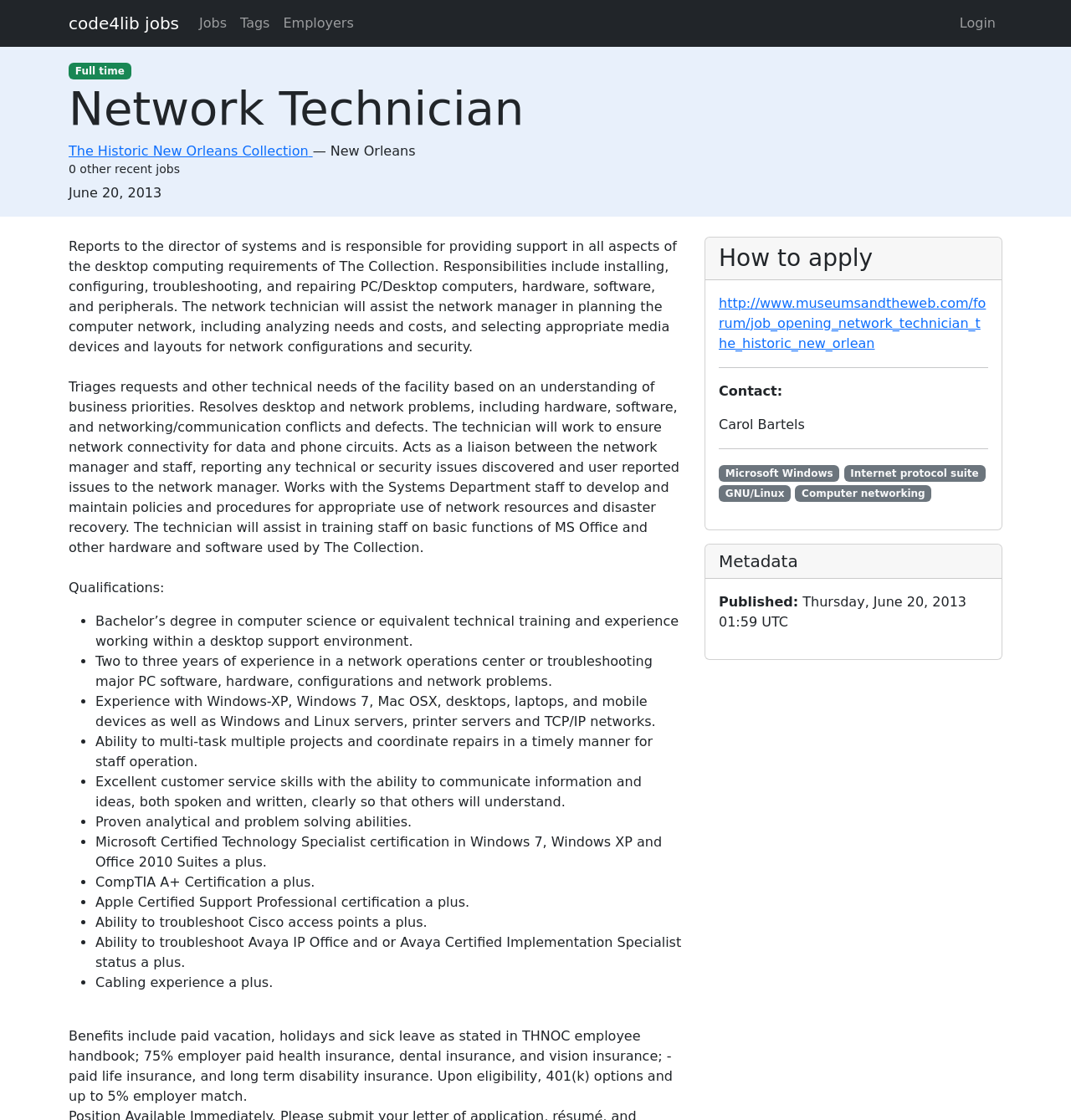Please identify the bounding box coordinates of the clickable region that I should interact with to perform the following instruction: "Read the job description". The coordinates should be expressed as four float numbers between 0 and 1, i.e., [left, top, right, bottom].

[0.064, 0.213, 0.632, 0.317]